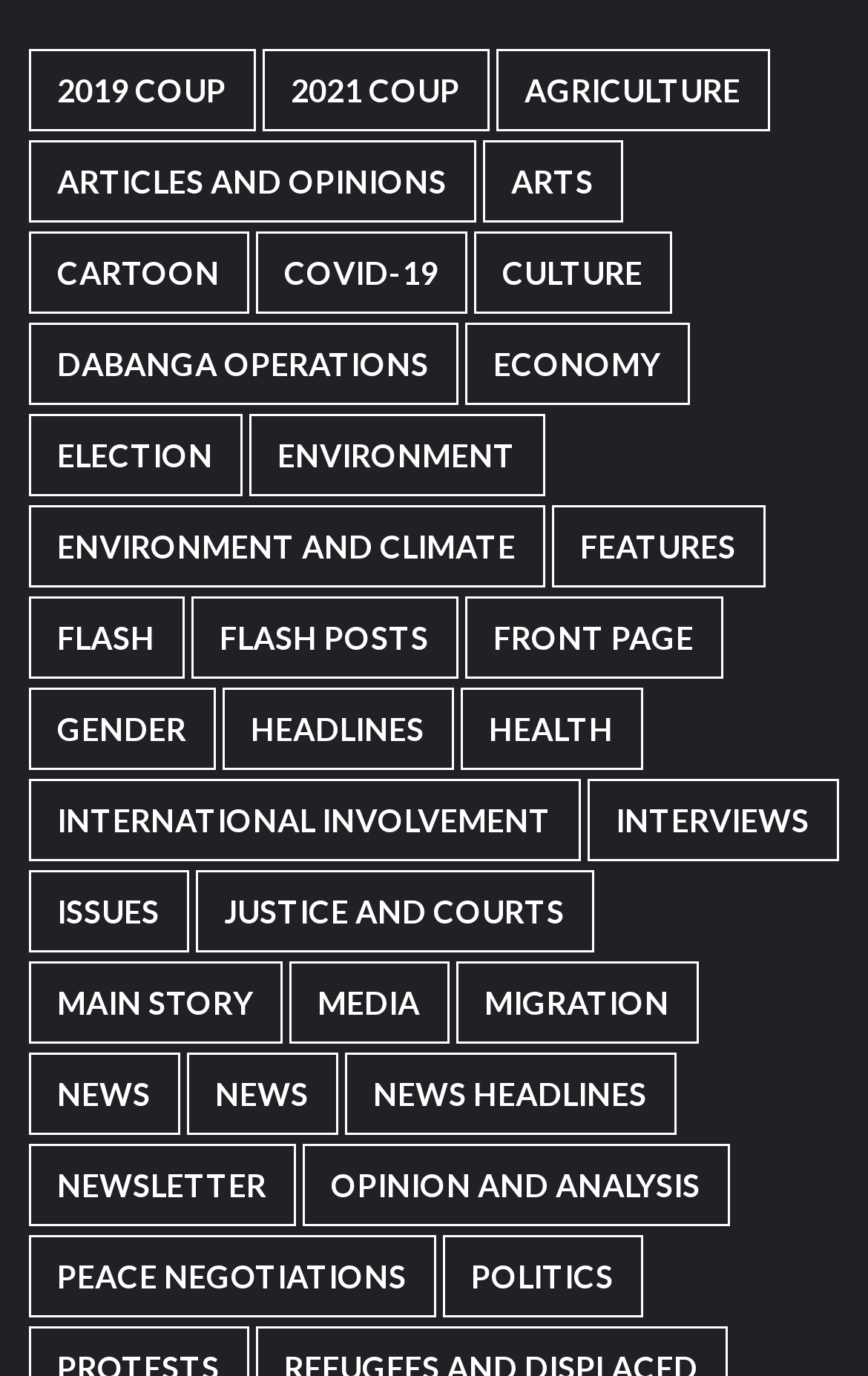Select the bounding box coordinates of the element I need to click to carry out the following instruction: "Click on 2019 Coup".

[0.032, 0.035, 0.294, 0.095]